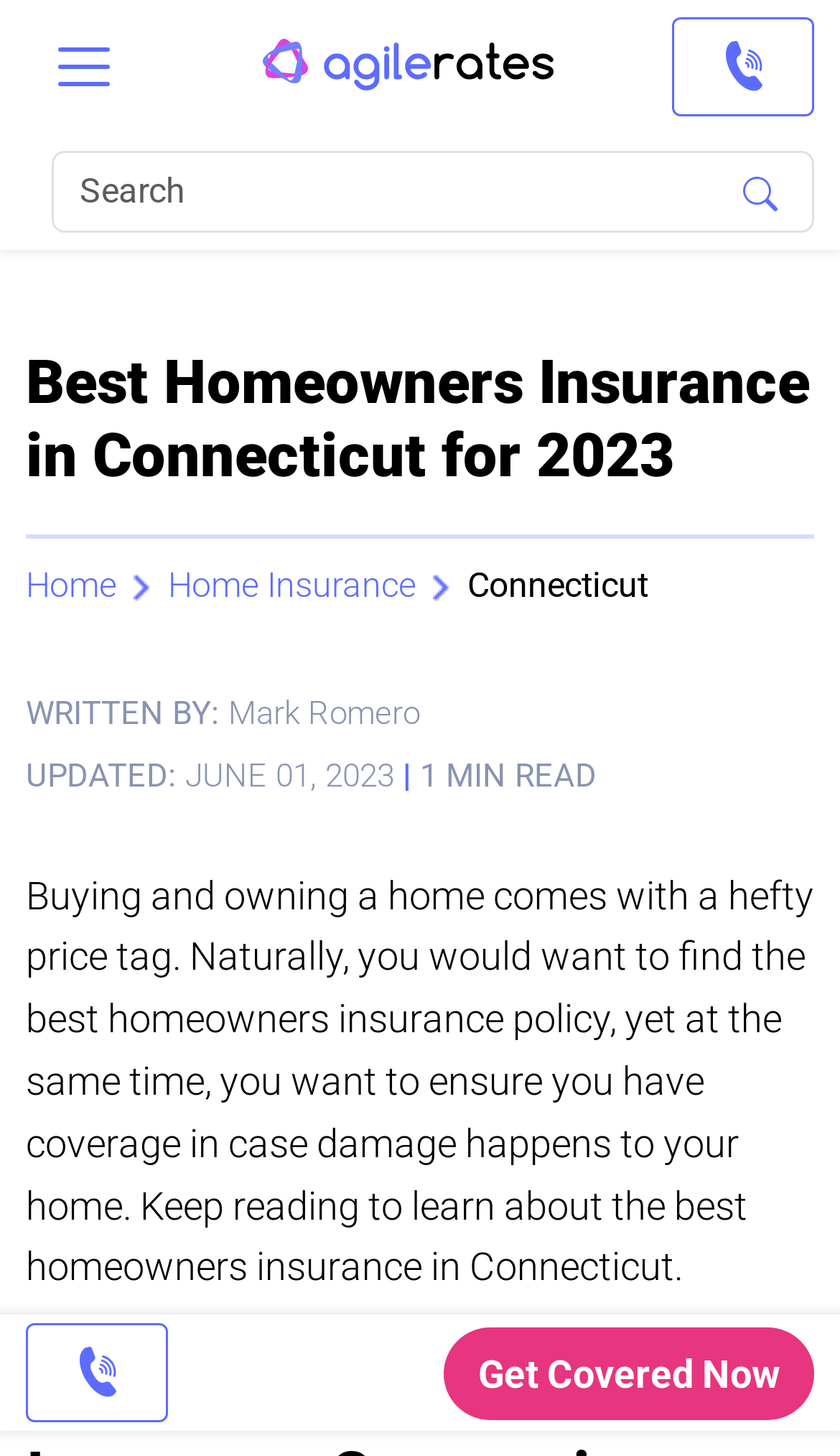Use a single word or phrase to respond to the question:
What is the call-to-action button at the bottom of the page?

Get Covered Now